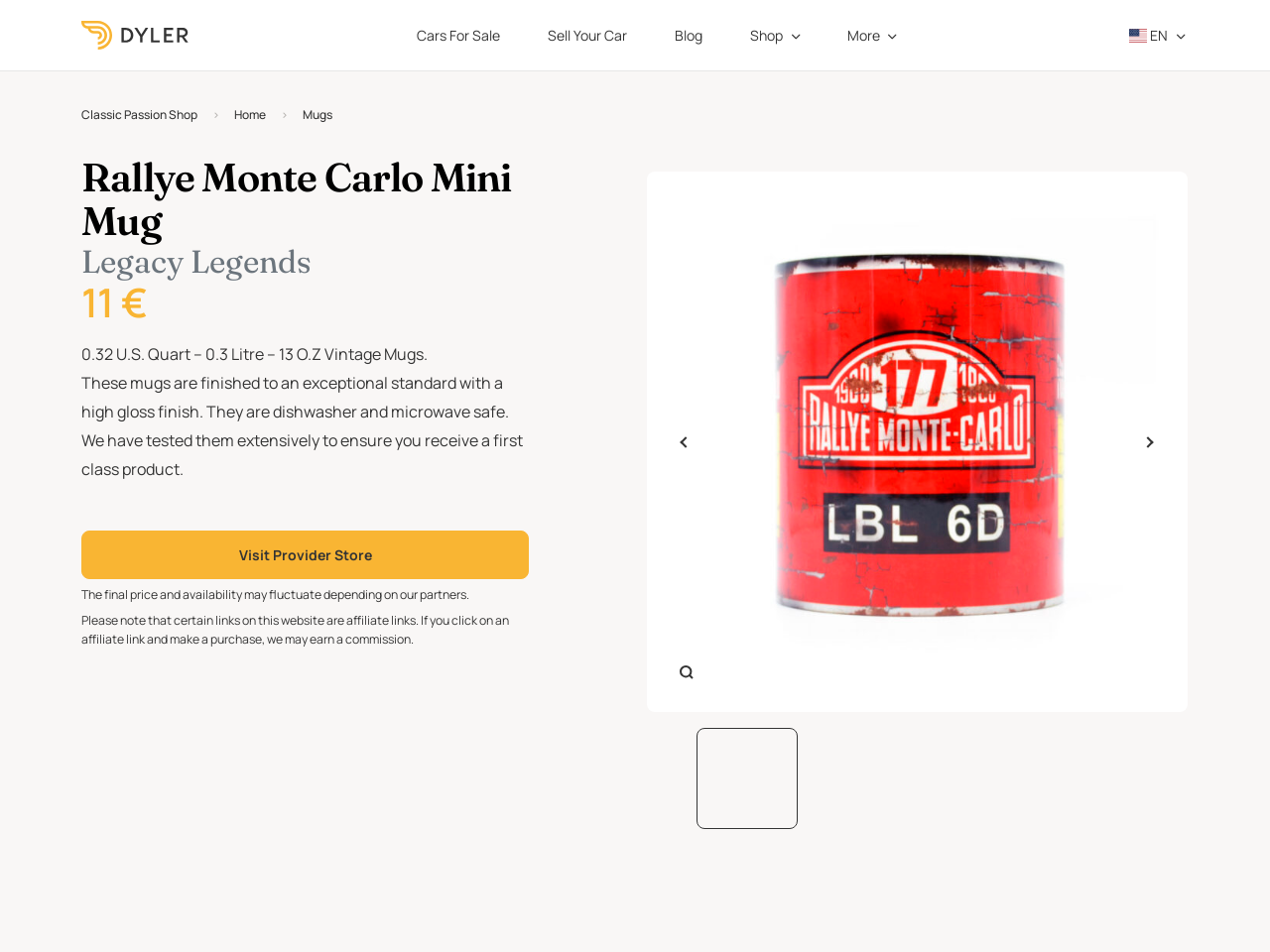From the screenshot, find the bounding box of the UI element matching this description: "Legacy Legends". Supply the bounding box coordinates in the form [left, top, right, bottom], each a float between 0 and 1.

[0.064, 0.254, 0.245, 0.295]